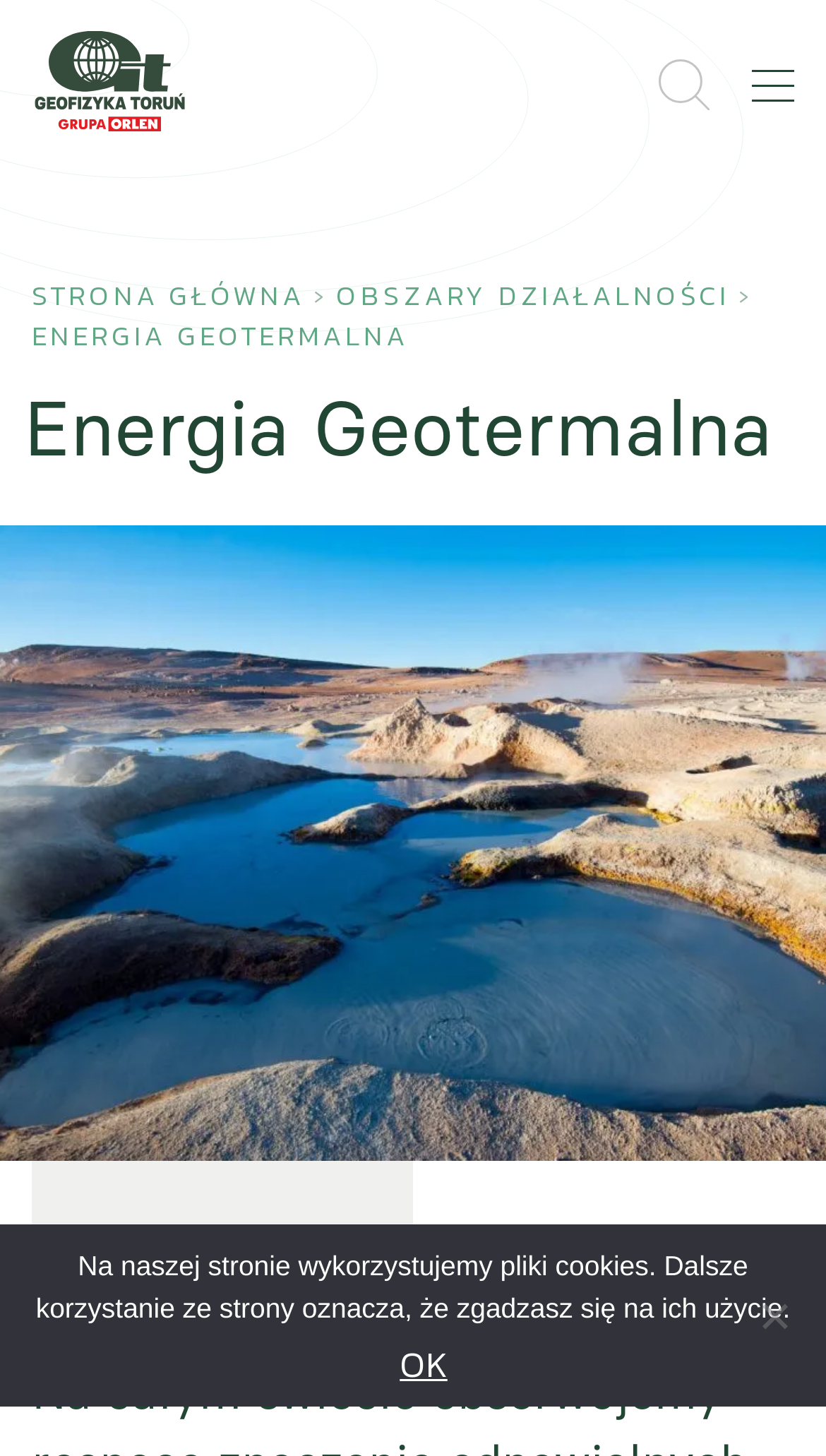What is the main topic of this website?
Please give a well-detailed answer to the question.

Based on the webpage structure and content, I can see that the main heading is 'Energia Geotermalna' which means 'Geothermal Energy' in Polish, and there are links and texts related to this topic, so I conclude that the main topic of this website is Geothermal Energy.